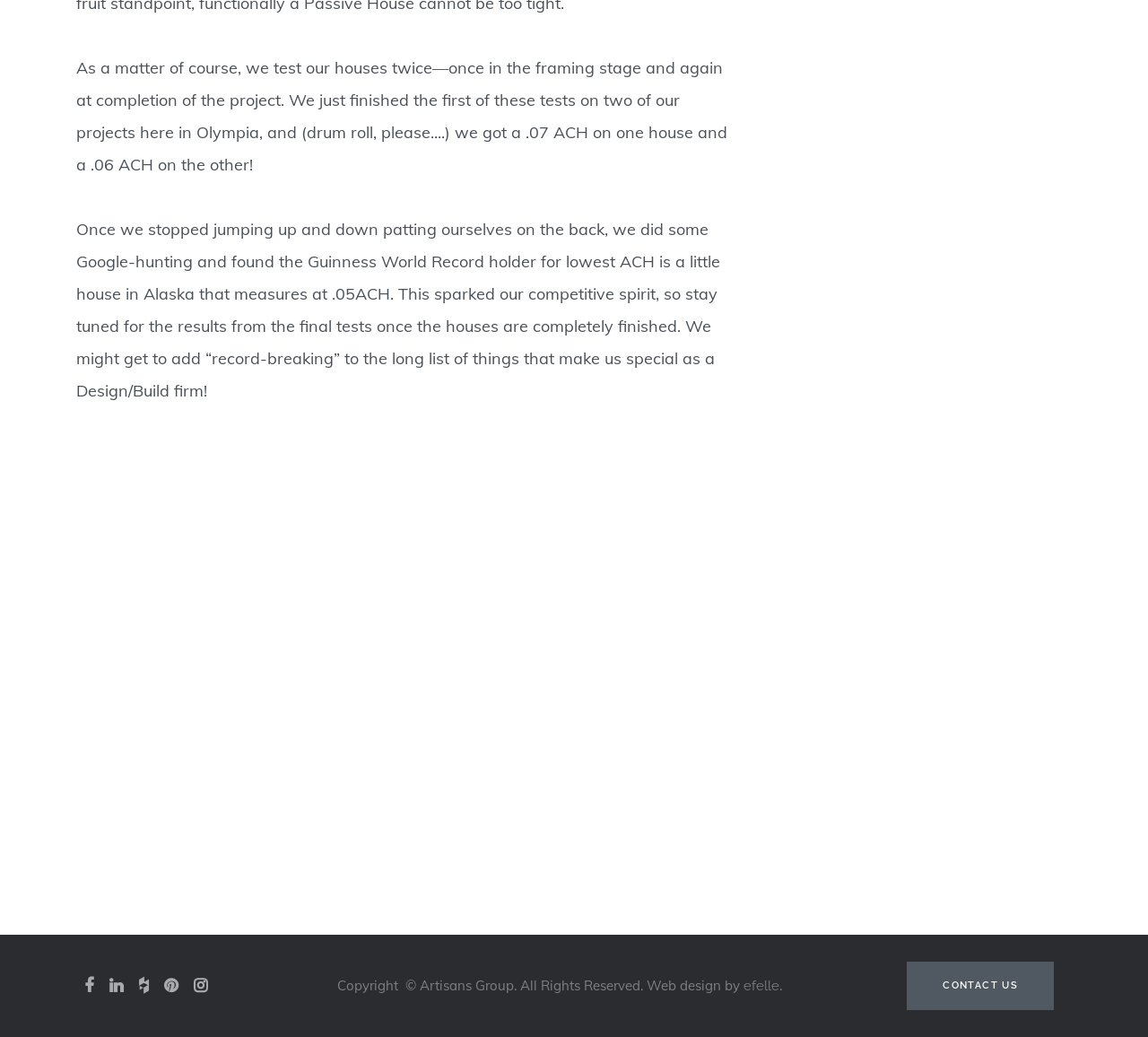What is the company name mentioned in the copyright text?
Use the information from the screenshot to give a comprehensive response to the question.

The copyright text at the bottom of the page mentions 'Copyright © Artisans Group. All Rights Reserved.'.